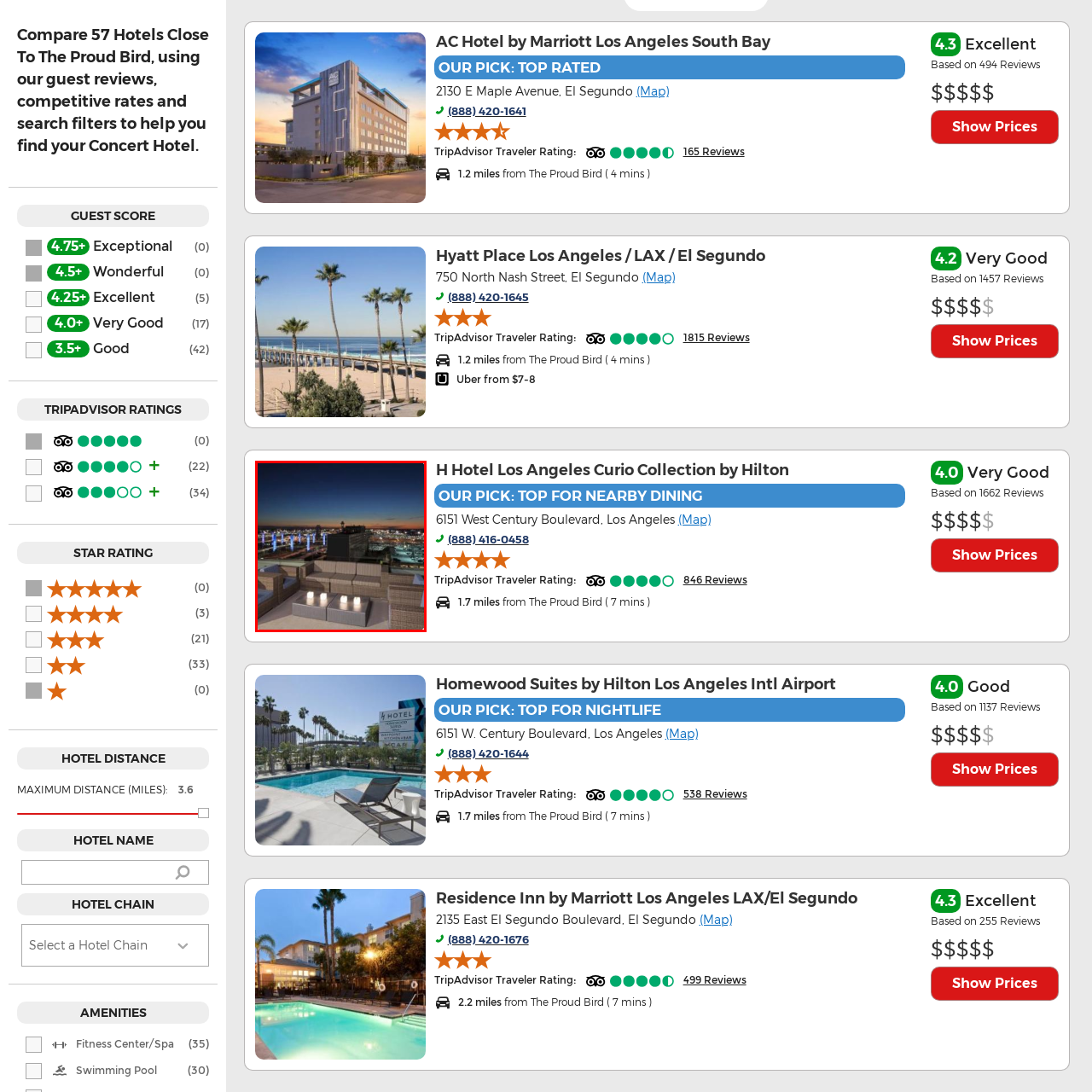What type of furniture is in the seating area?
Analyze the highlighted section in the red bounding box of the image and respond to the question with a detailed explanation.

The caption specifically mentions that the seating area features modern wicker furniture, including a cozy sofa and sleek tables, which implies that the furniture is made of wicker material and has a modern design.